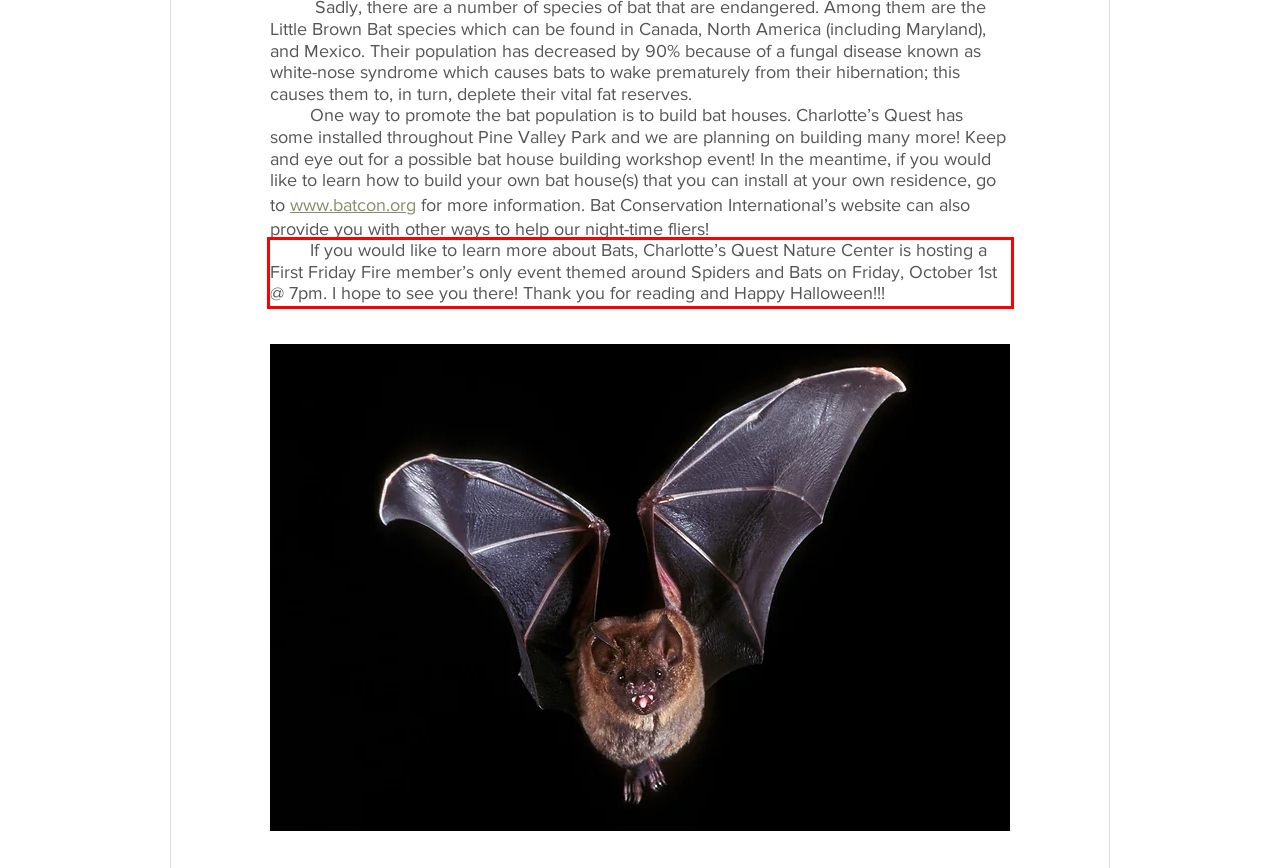You are provided with a screenshot of a webpage that includes a UI element enclosed in a red rectangle. Extract the text content inside this red rectangle.

If you would like to learn more about Bats, Charlotte’s Quest Nature Center is hosting a First Friday Fire member’s only event themed around Spiders and Bats on Friday, October 1st @ 7pm. I hope to see you there! Thank you for reading and Happy Halloween!!!